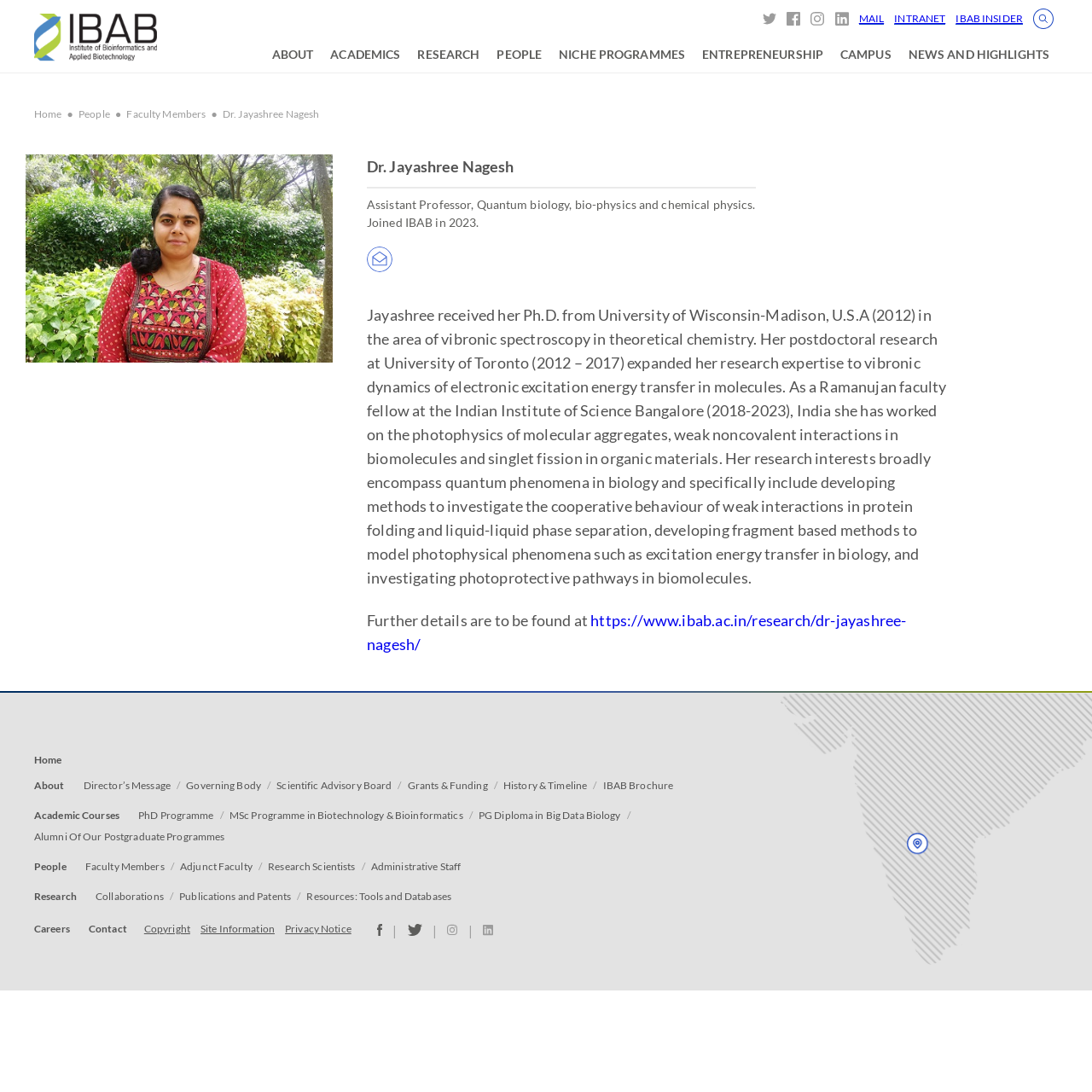Bounding box coordinates are specified in the format (top-left x, top-left y, bottom-right x, bottom-right y). All values are floating point numbers bounded between 0 and 1. Please provide the bounding box coordinate of the region this sentence describes: About

[0.031, 0.712, 0.059, 0.727]